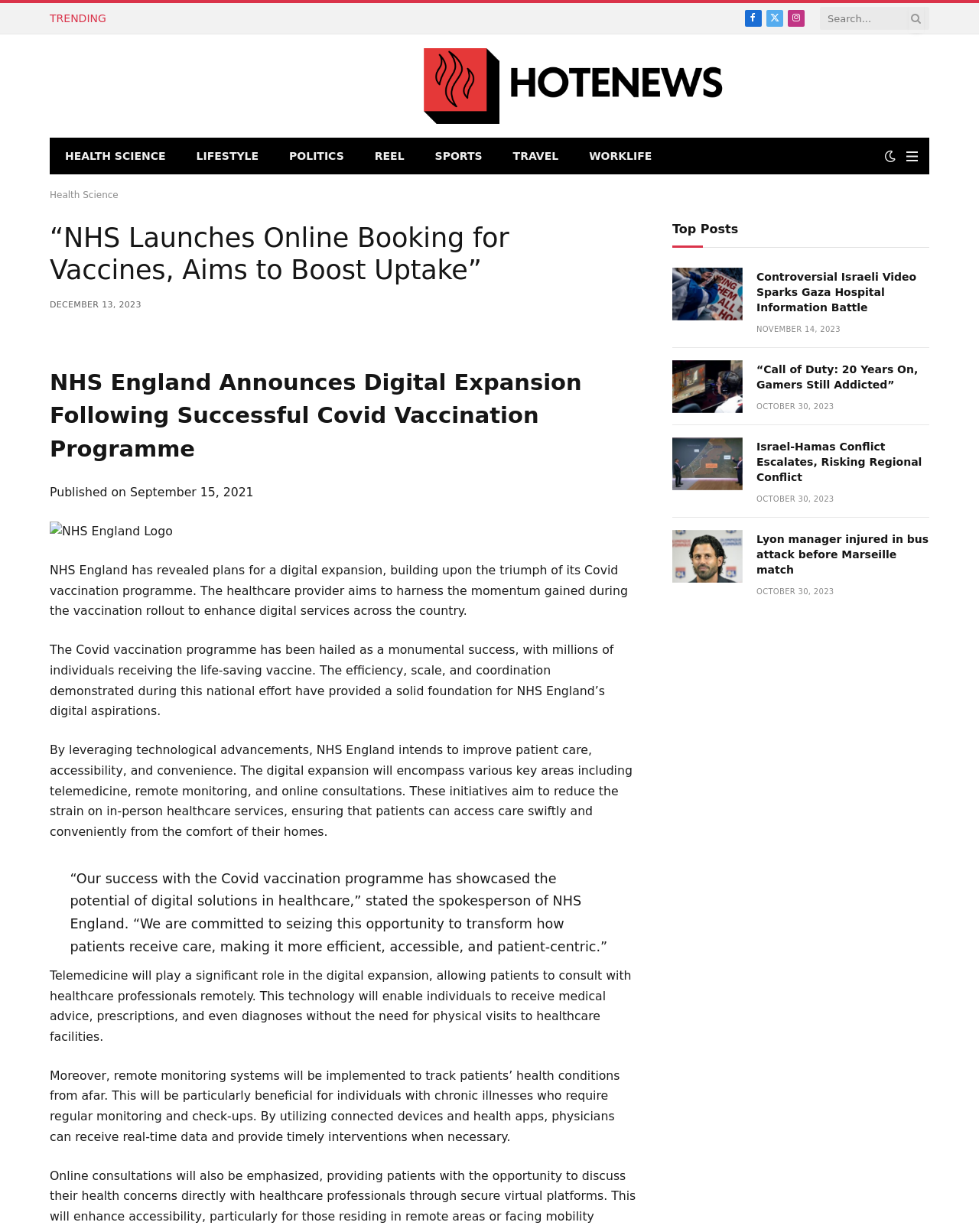Describe all the key features and sections of the webpage thoroughly.

This webpage is a news article page with a focus on health science. At the top, there is a navigation bar with links to various categories such as "HEALTH SCIENCE", "LIFESTYLE", "POLITICS", and more. Below the navigation bar, there is a search bar with a magnifying glass icon. 

The main article is titled "“NHS Launches Online Booking for Vaccines, Aims to Boost Uptake”" and is dated September 15, 2021. The article discusses NHS England's plans to expand its digital services, building on the success of its Covid vaccination programme. The article is divided into several paragraphs, with quotes from an NHS England spokesperson.

To the left of the article, there is a section with social media links, including Facebook, Twitter, and Instagram. Below the article, there is a section titled "Top Posts" with links to other news articles, including "Controversial Israeli Video Sparks Gaza Hospital Information Battle", "“Call of Duty: 20 Years On, Gamers Still Addicted”", "Israel-Hamas Conflict Escalates, Risking Regional Conflict", and "Lyon manager injured in bus attack before Marseille match". Each of these articles has a date stamp, ranging from October 30, 2023, to November 14, 2023.

At the very top of the page, there is a "TRENDING" label, and to the right of it, there are links to Facebook, Twitter, and Instagram. There is also a menu button at the top right corner of the page.